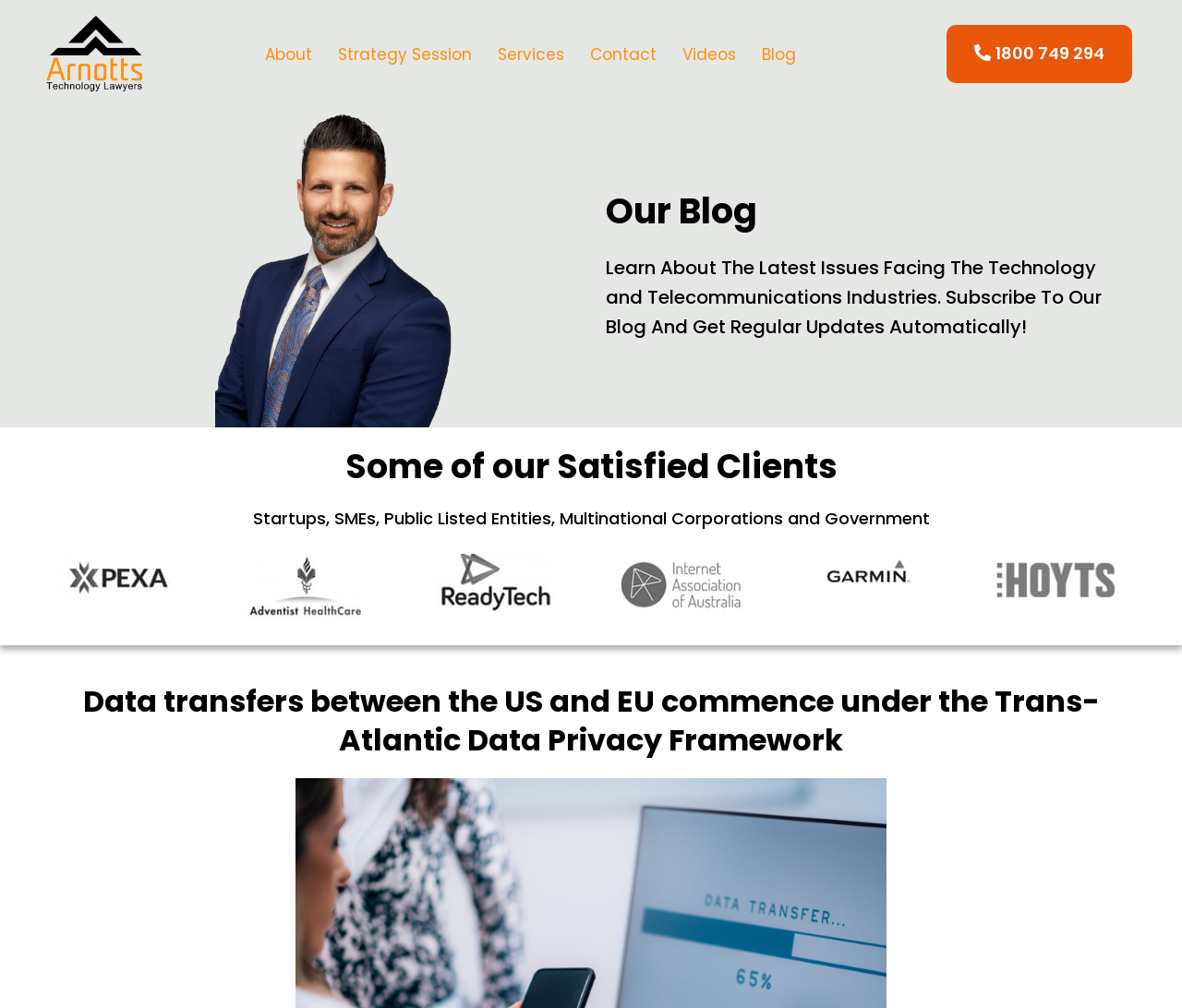Based on the image, please respond to the question with as much detail as possible:
What is the name of the law firm?

The logo at the top left corner of the webpage has the text 'Arnotts Technology Lawyer Logo', and the root element is titled 'Data transfers between the US and EU commence under the Trans-Atlantic Data Privacy Framework - Arnotts Technology Lawyers', indicating that the law firm is Arnotts Technology Lawyers.